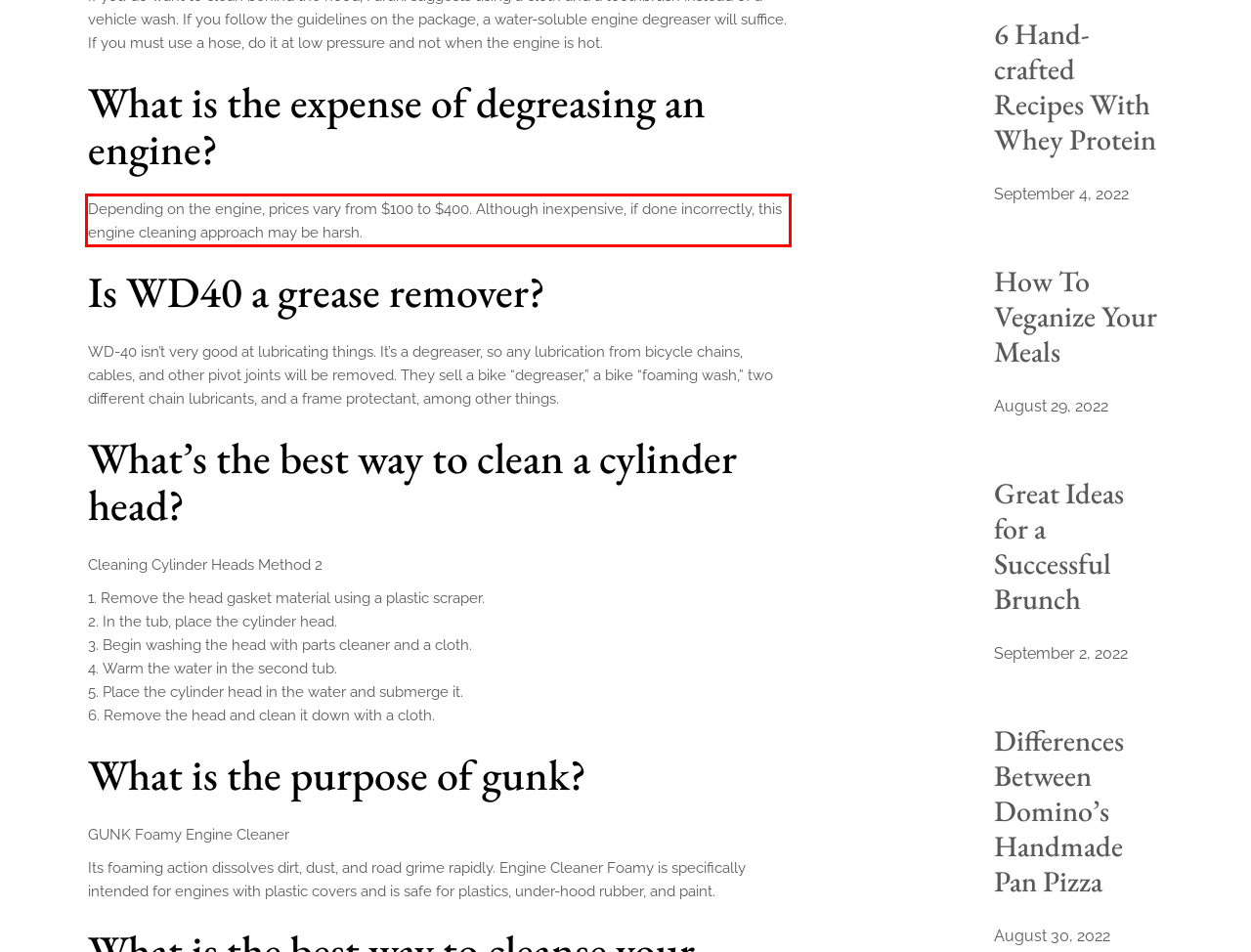From the provided screenshot, extract the text content that is enclosed within the red bounding box.

Depending on the engine, prices vary from $100 to $400. Although inexpensive, if done incorrectly, this engine cleaning approach may be harsh.